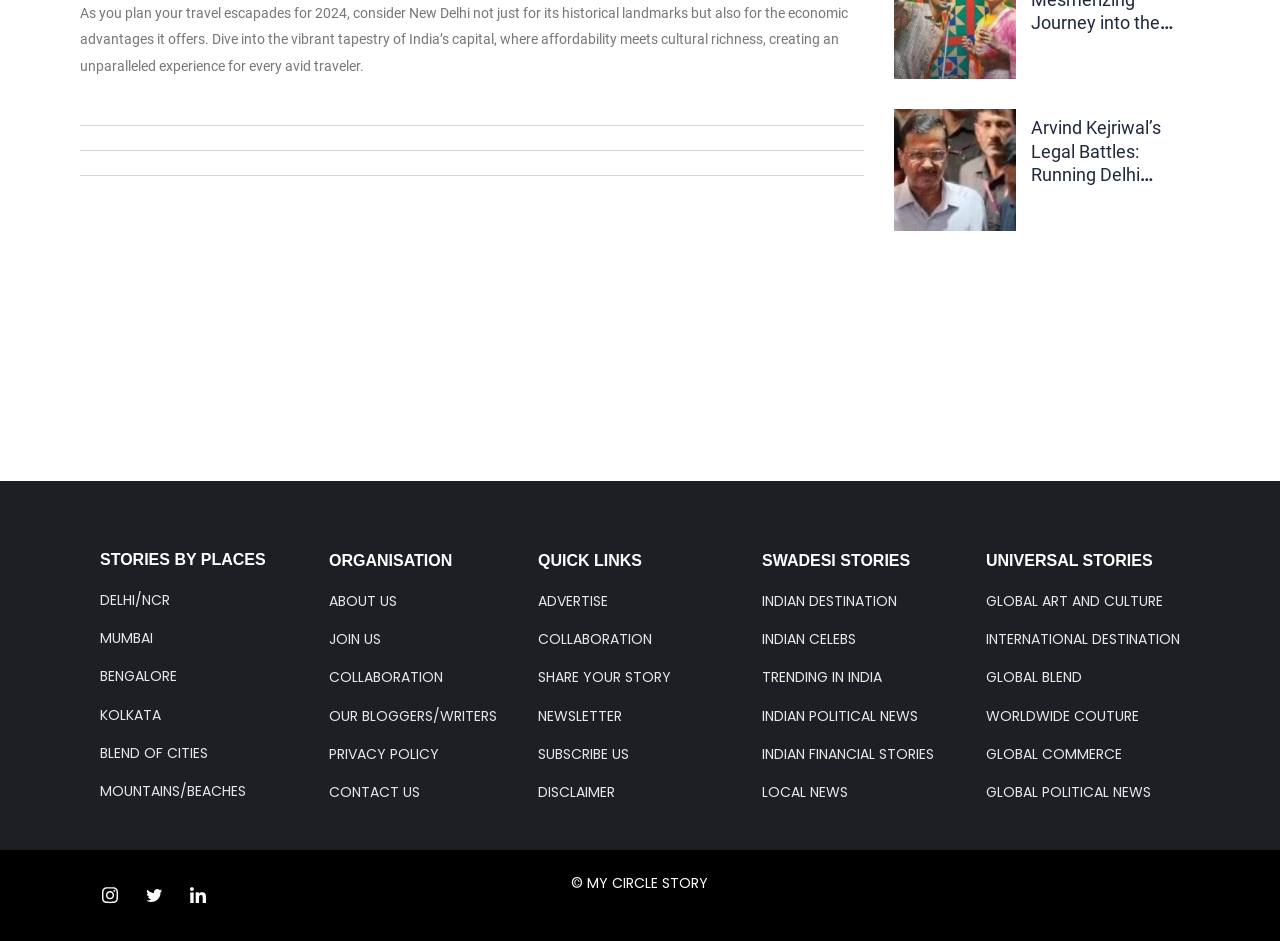Identify the bounding box coordinates of the specific part of the webpage to click to complete this instruction: "Learn about Indian financial stories".

[0.595, 0.79, 0.73, 0.812]